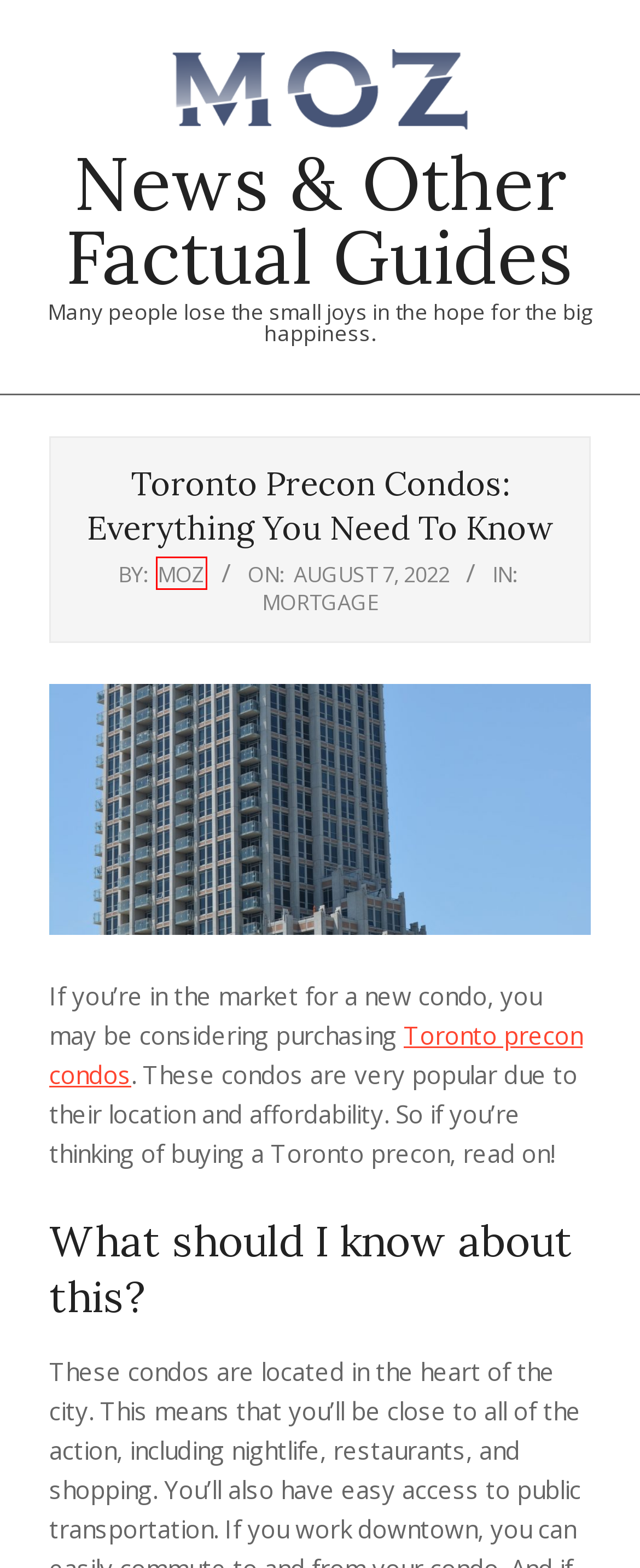Assess the screenshot of a webpage with a red bounding box and determine which webpage description most accurately matches the new page after clicking the element within the red box. Here are the options:
A. Natural Medicine\ – News & Other Factual Guides
B. Dress – News & Other Factual Guides
C. Spiritual – News & Other Factual Guides
D. Investment Property For Sale in Toronto — Tony Sidrak @ RE/MAX Aboutowne
E. Mortgage – News & Other Factual Guides
F. News & Other Factual Guides – Many people lose the small joys in the hope for the big happiness.
G. Moz – News & Other Factual Guides
H. Games – News & Other Factual Guides

G